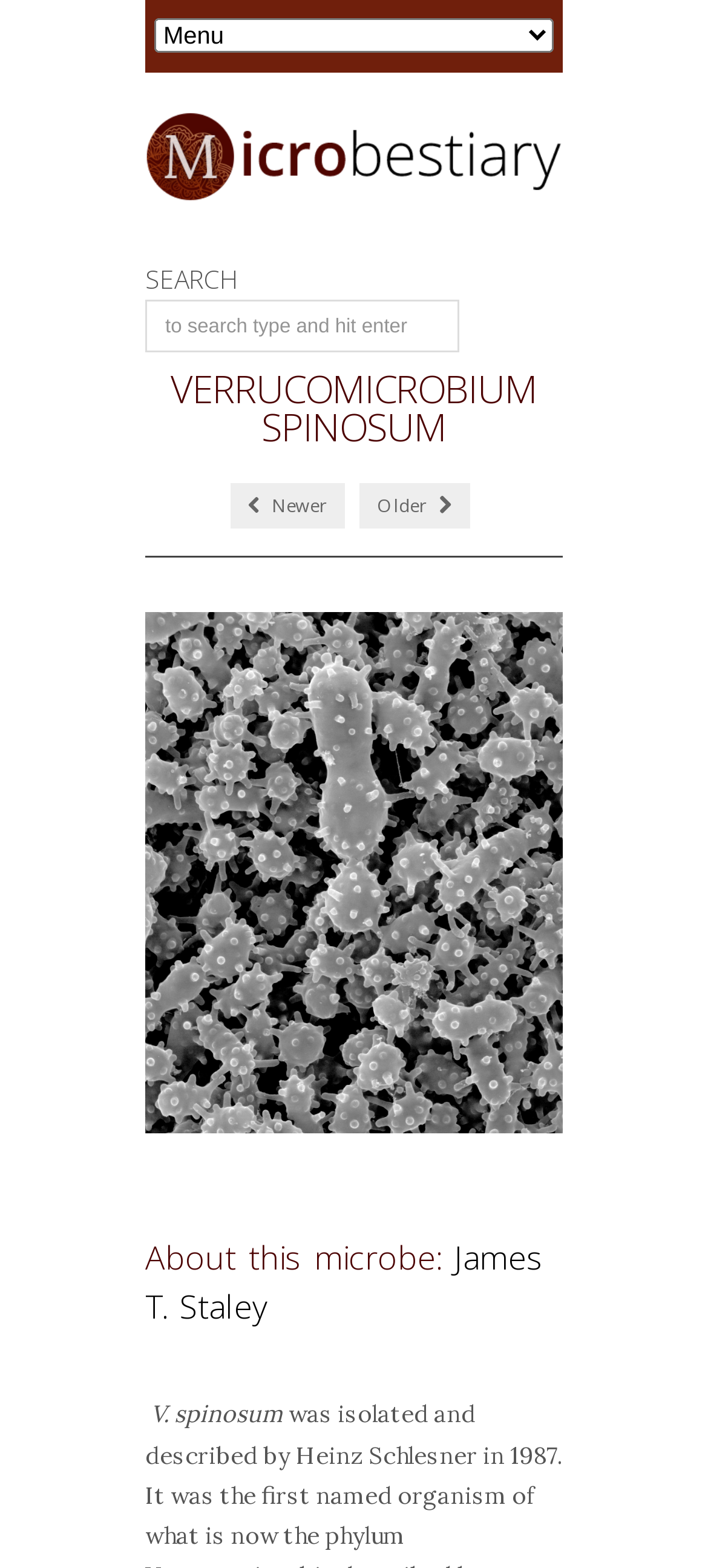Identify the bounding box of the UI element that matches this description: "alt="Microbestiary"".

[0.205, 0.069, 0.795, 0.13]